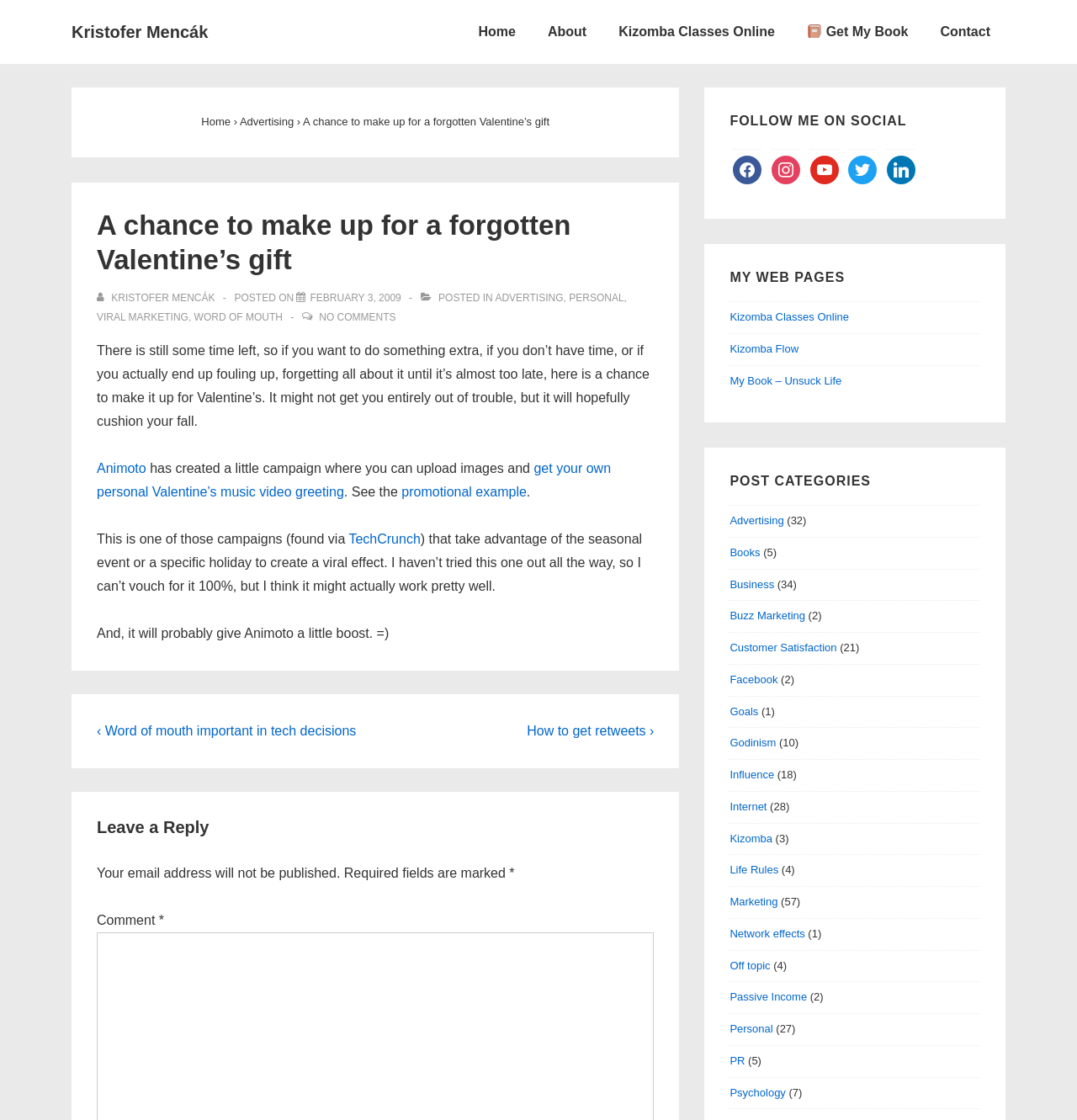Pinpoint the bounding box coordinates of the clickable area needed to execute the instruction: "Click on the 'Home' link". The coordinates should be specified as four float numbers between 0 and 1, i.e., [left, top, right, bottom].

[0.43, 0.011, 0.493, 0.047]